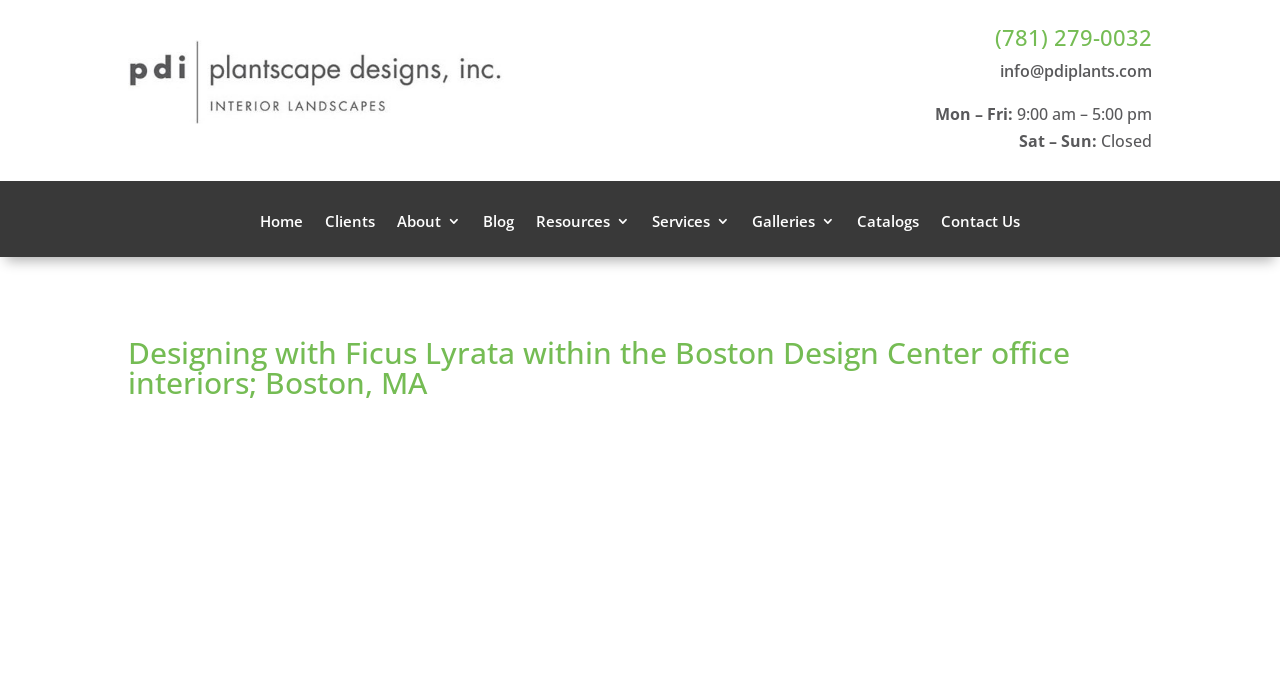Please specify the bounding box coordinates of the region to click in order to perform the following instruction: "Visit the 'Poodles' page".

None